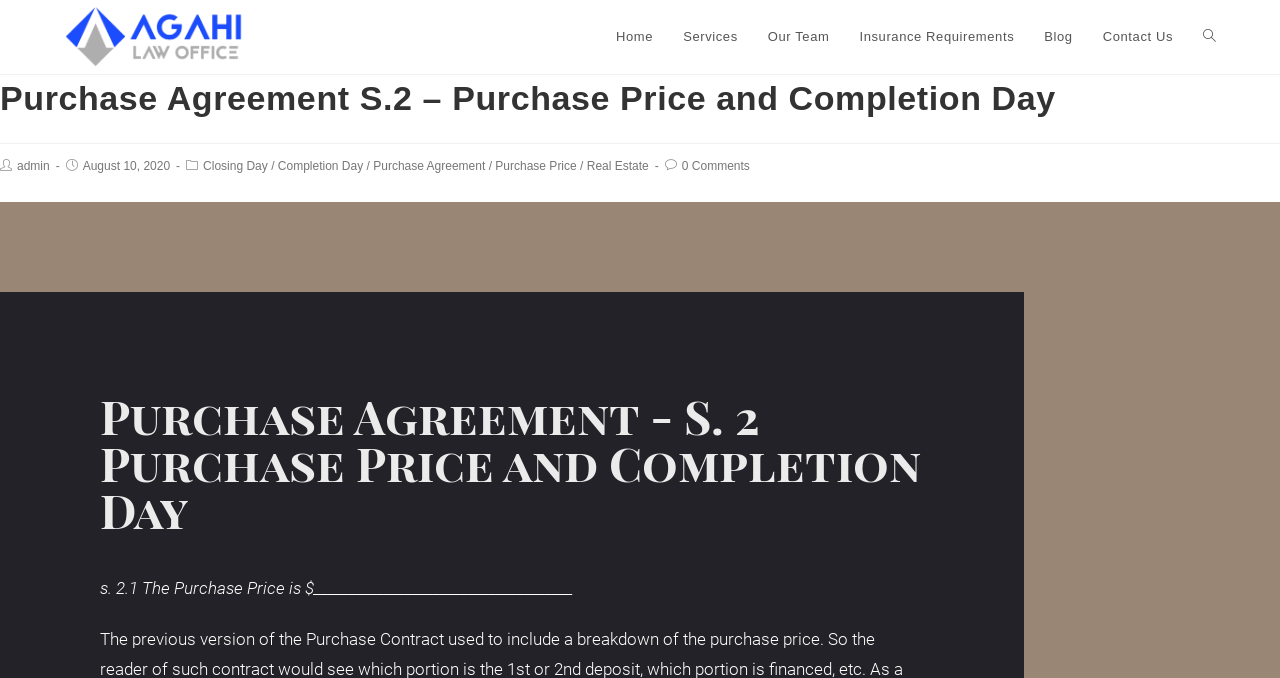What are the main sections of the website?
Please provide a detailed and thorough answer to the question.

The main sections of the website can be found in the top navigation bar, which includes links to 'Home', 'Services', 'Our Team', 'Insurance Requirements', 'Blog', 'Contact Us', and 'Search website'.